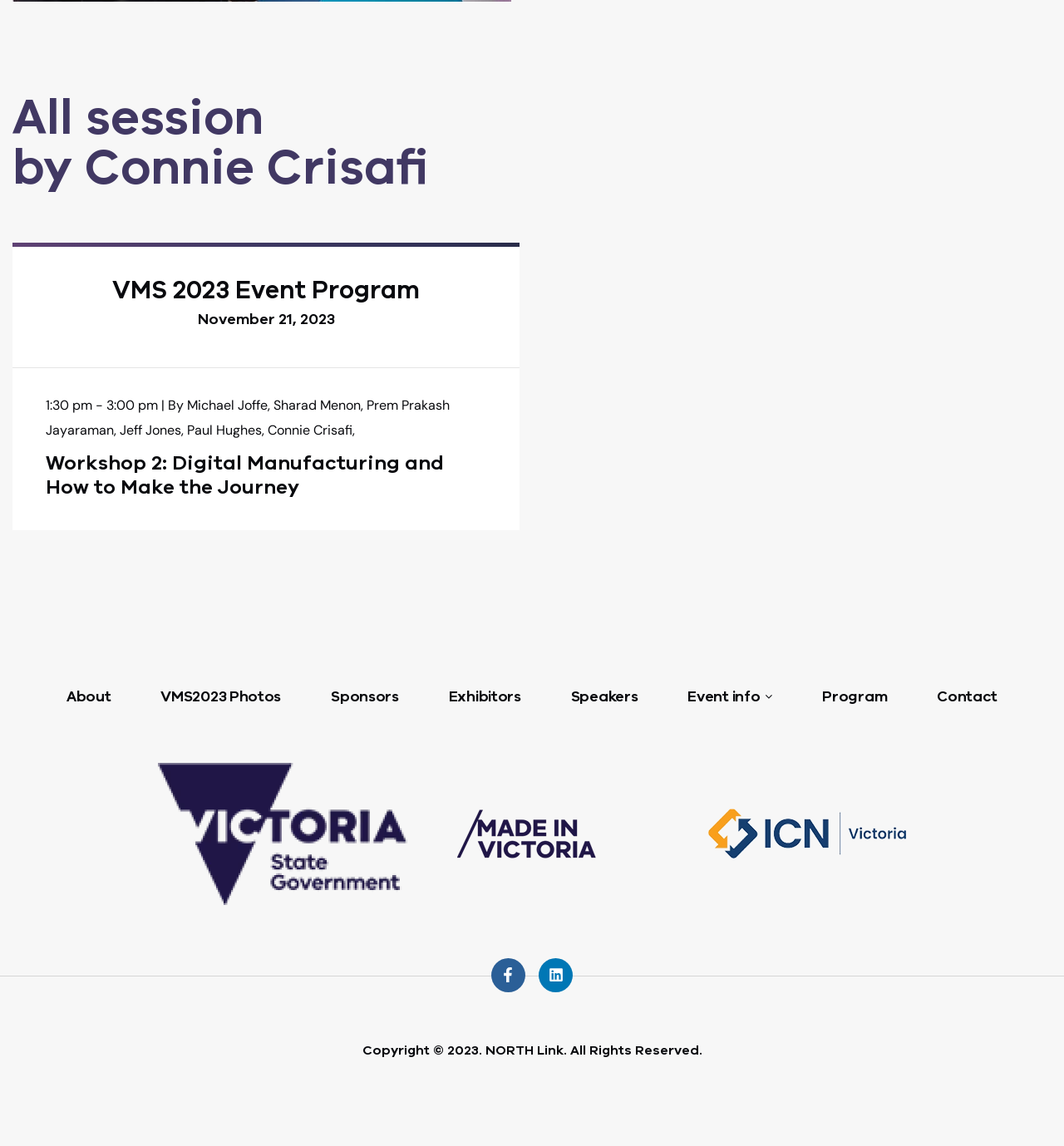Locate the bounding box coordinates of the clickable part needed for the task: "Click on the link to learn more about Michael Joffe".

[0.176, 0.346, 0.252, 0.361]